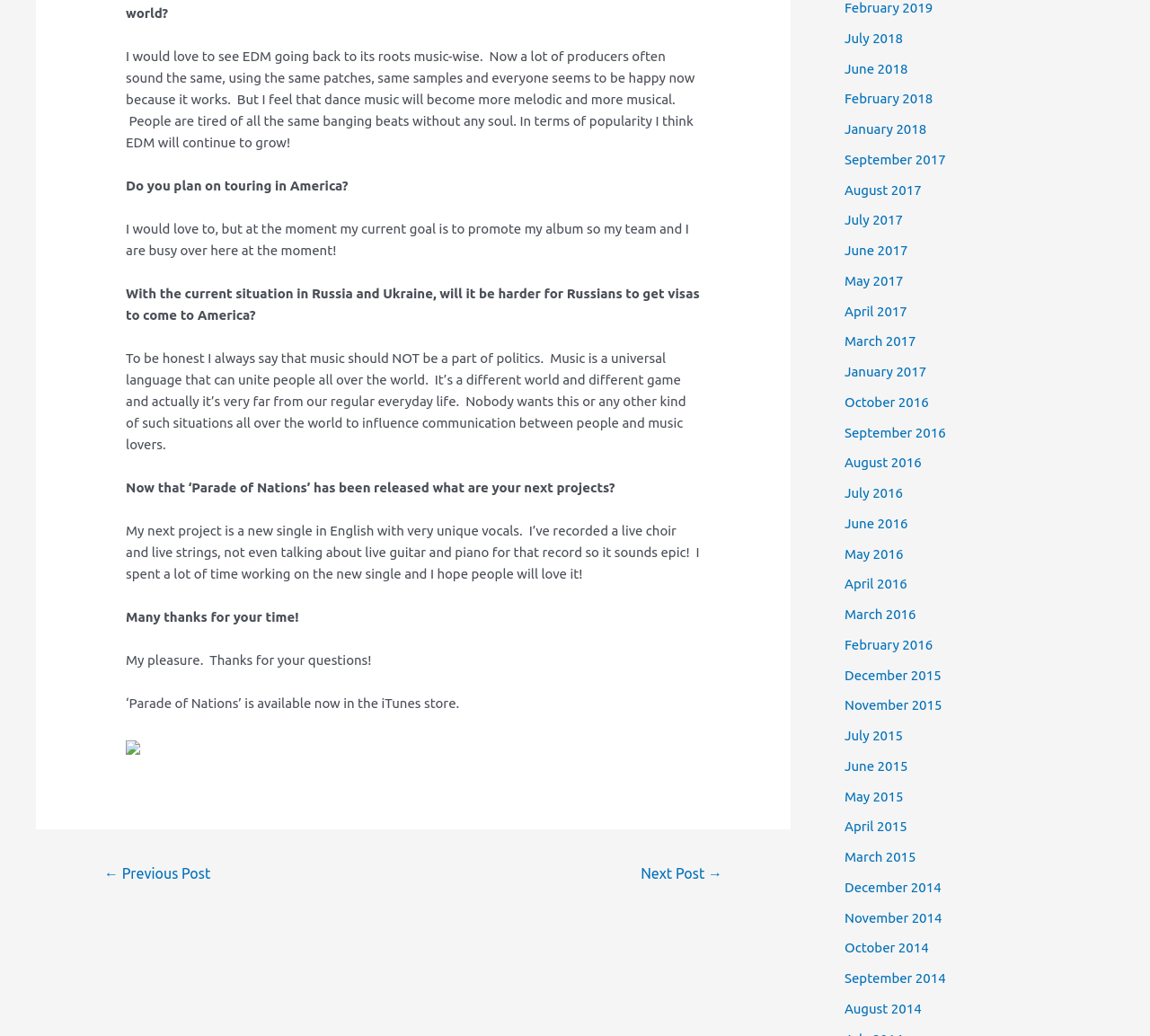What is the unique feature of the interviewee's upcoming single?
Please answer the question with a detailed and comprehensive explanation.

The unique feature of the interviewee's upcoming single is that it features a live choir and live strings, which is mentioned as something that makes the record sound epic.